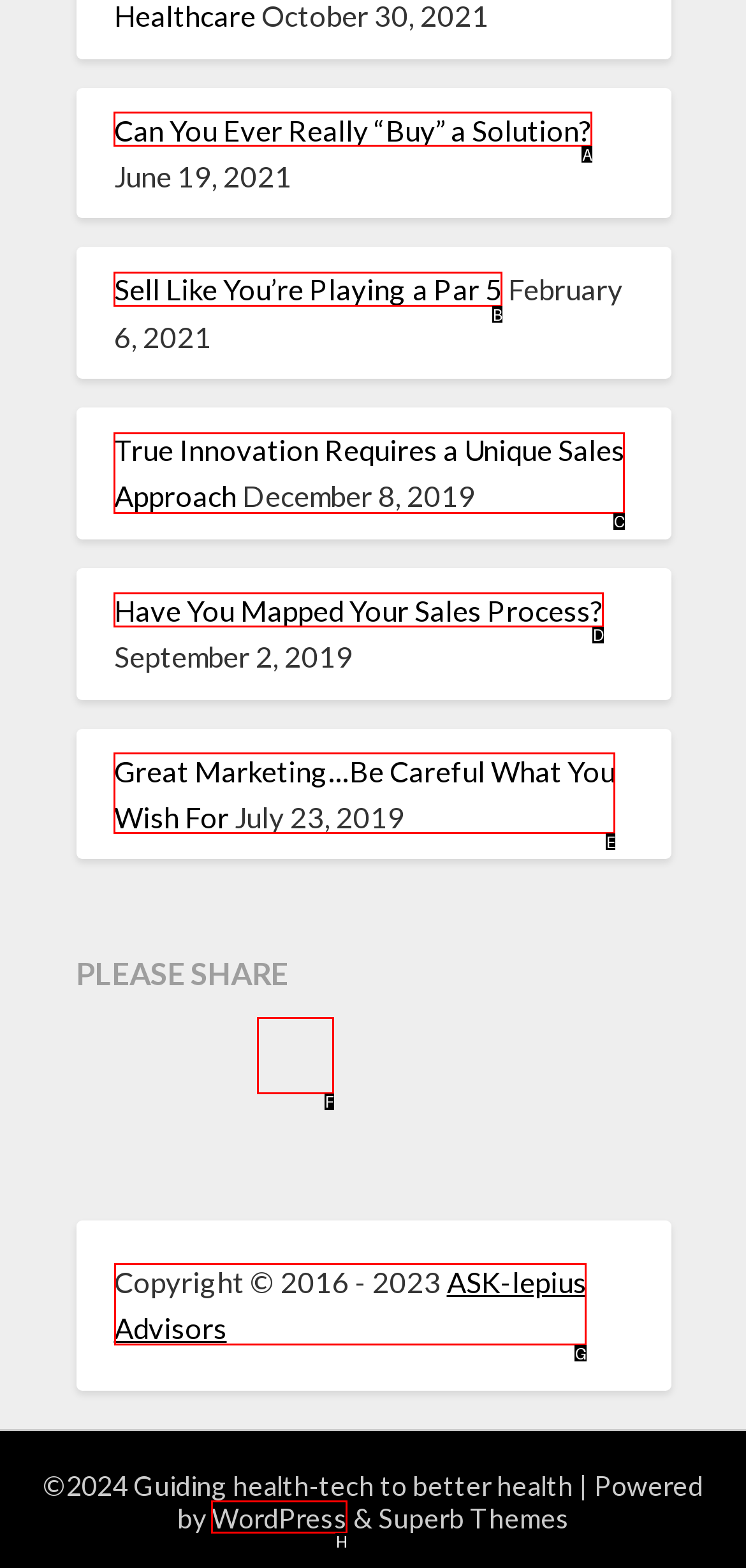Specify the letter of the UI element that should be clicked to achieve the following: Visit the ASK-lepius Advisors website
Provide the corresponding letter from the choices given.

G